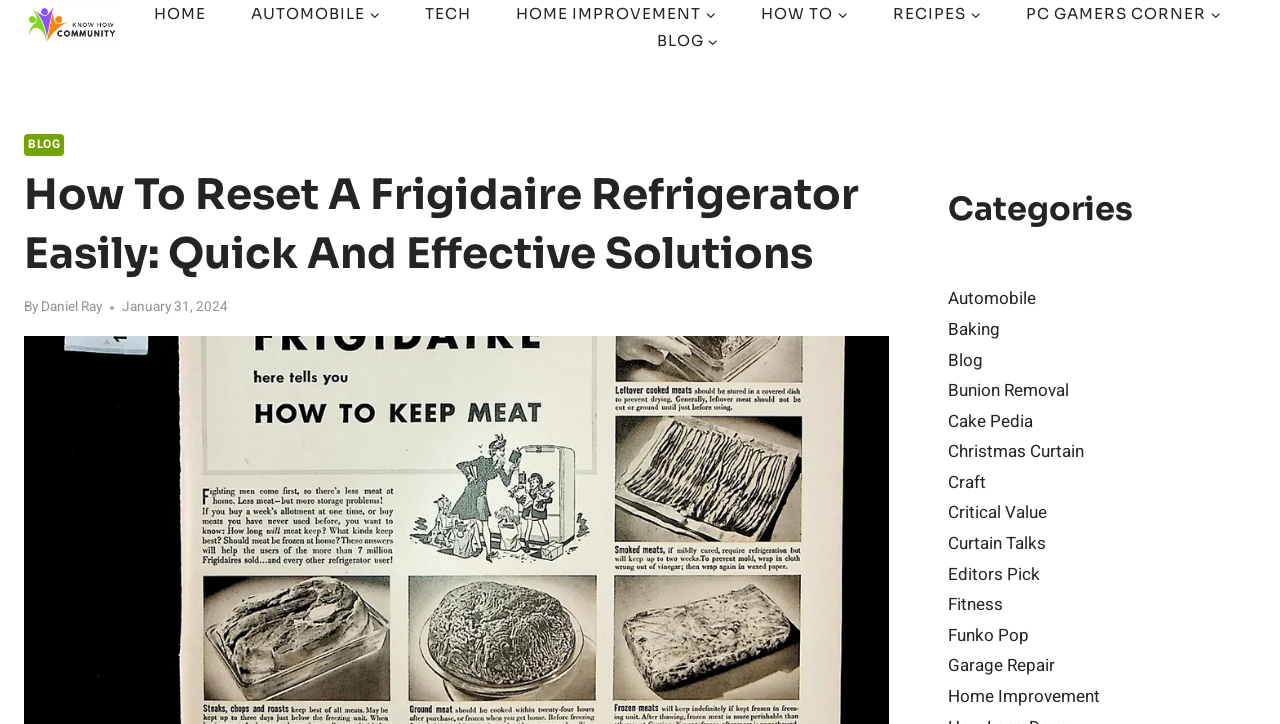Identify the bounding box coordinates of the specific part of the webpage to click to complete this instruction: "Browse 'Jewelry'".

None